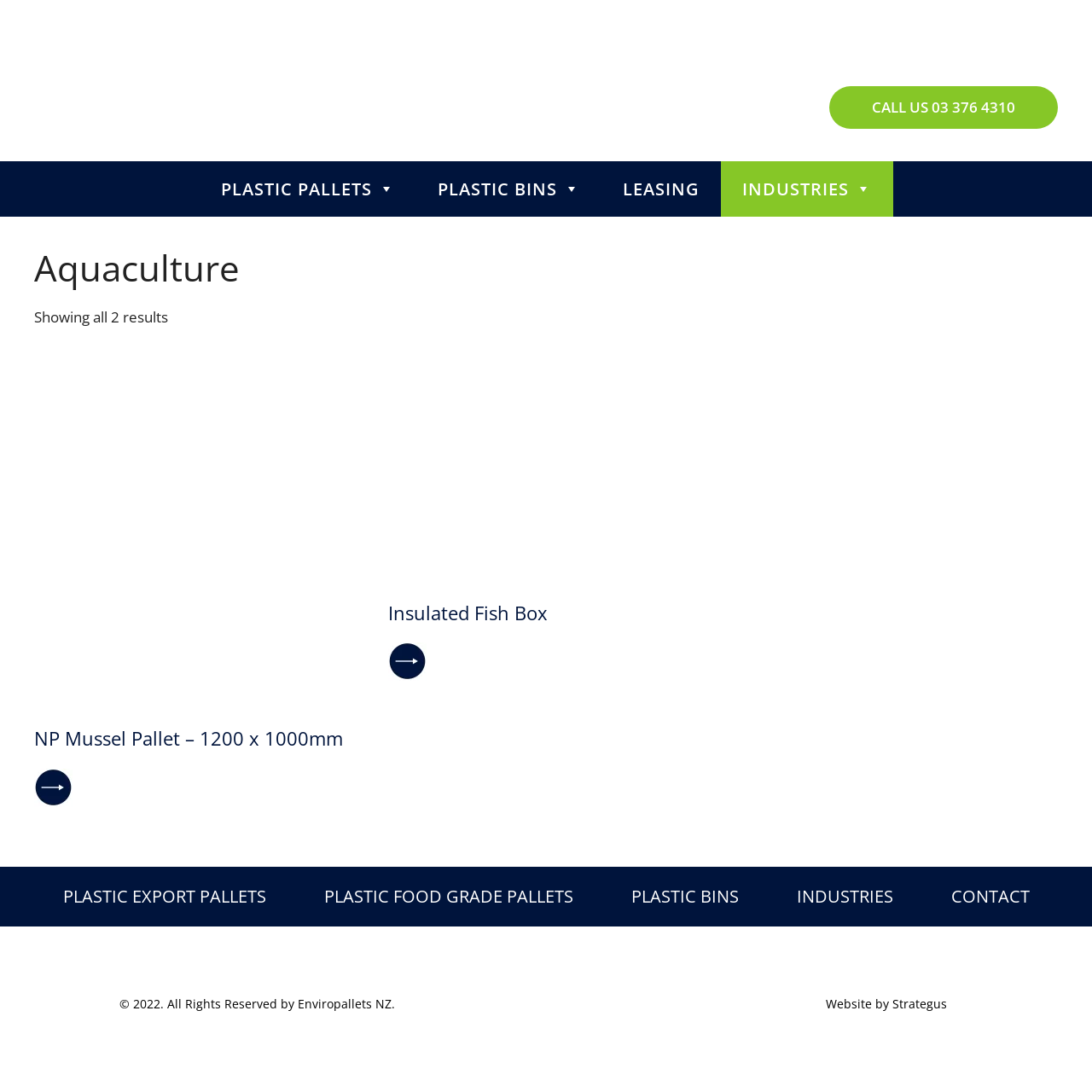Find the bounding box coordinates for the area you need to click to carry out the instruction: "Explore NP Mussel Pallet". The coordinates should be four float numbers between 0 and 1, indicated as [left, top, right, bottom].

[0.031, 0.337, 0.32, 0.739]